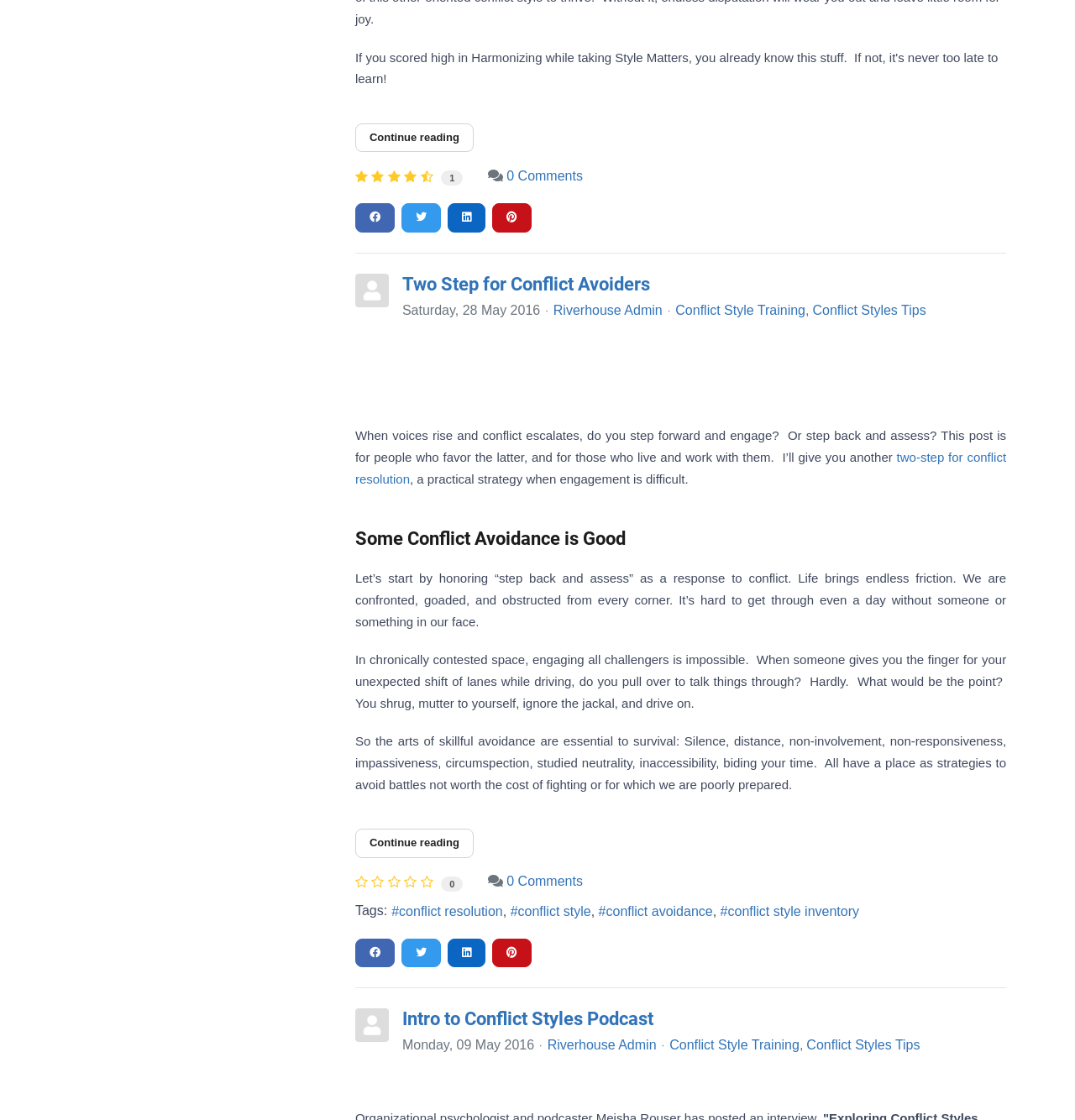What is the author of the latest article?
Could you answer the question with a detailed and thorough explanation?

I found the link 'Riverhouse Admin' at the top of the article, which indicates that the author of the latest article is Riverhouse Admin.